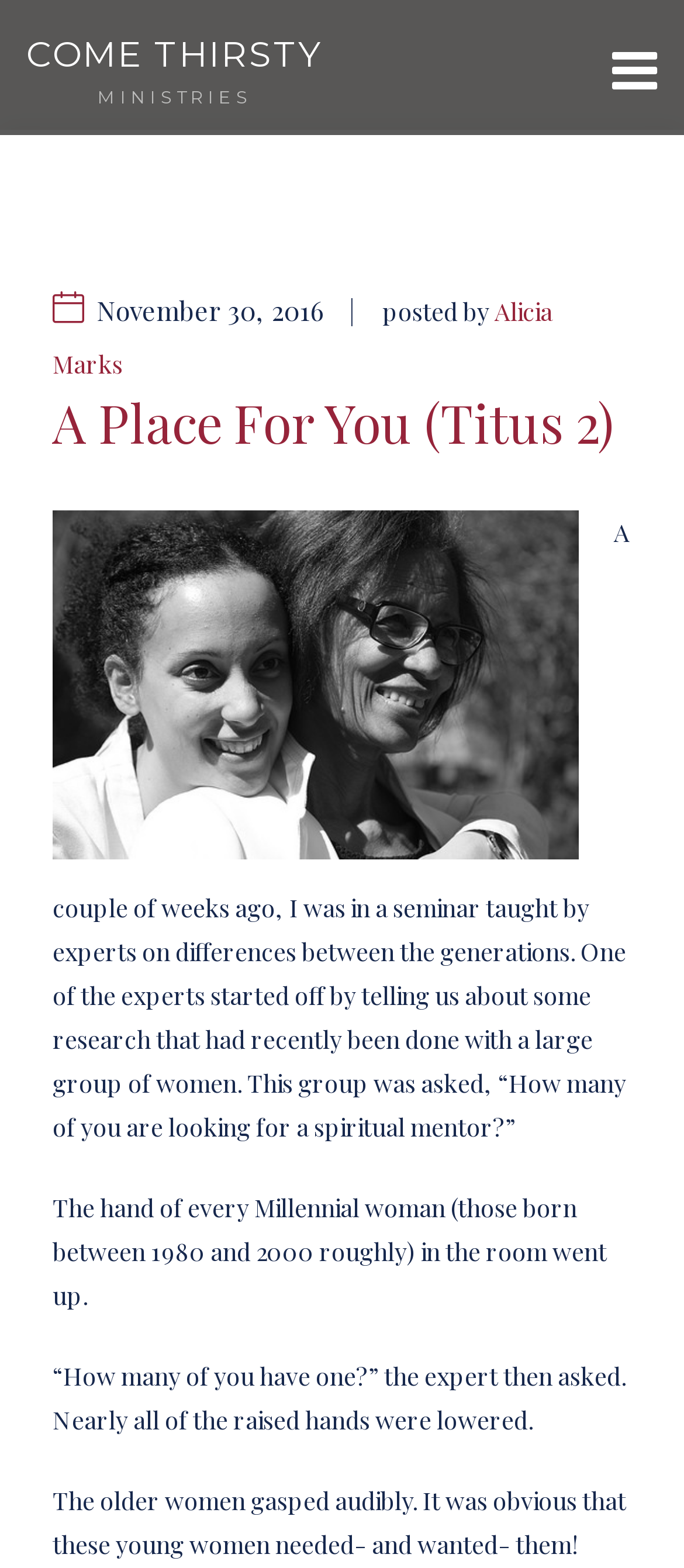Predict the bounding box of the UI element that fits this description: "Alicia Marks".

[0.077, 0.188, 0.808, 0.243]